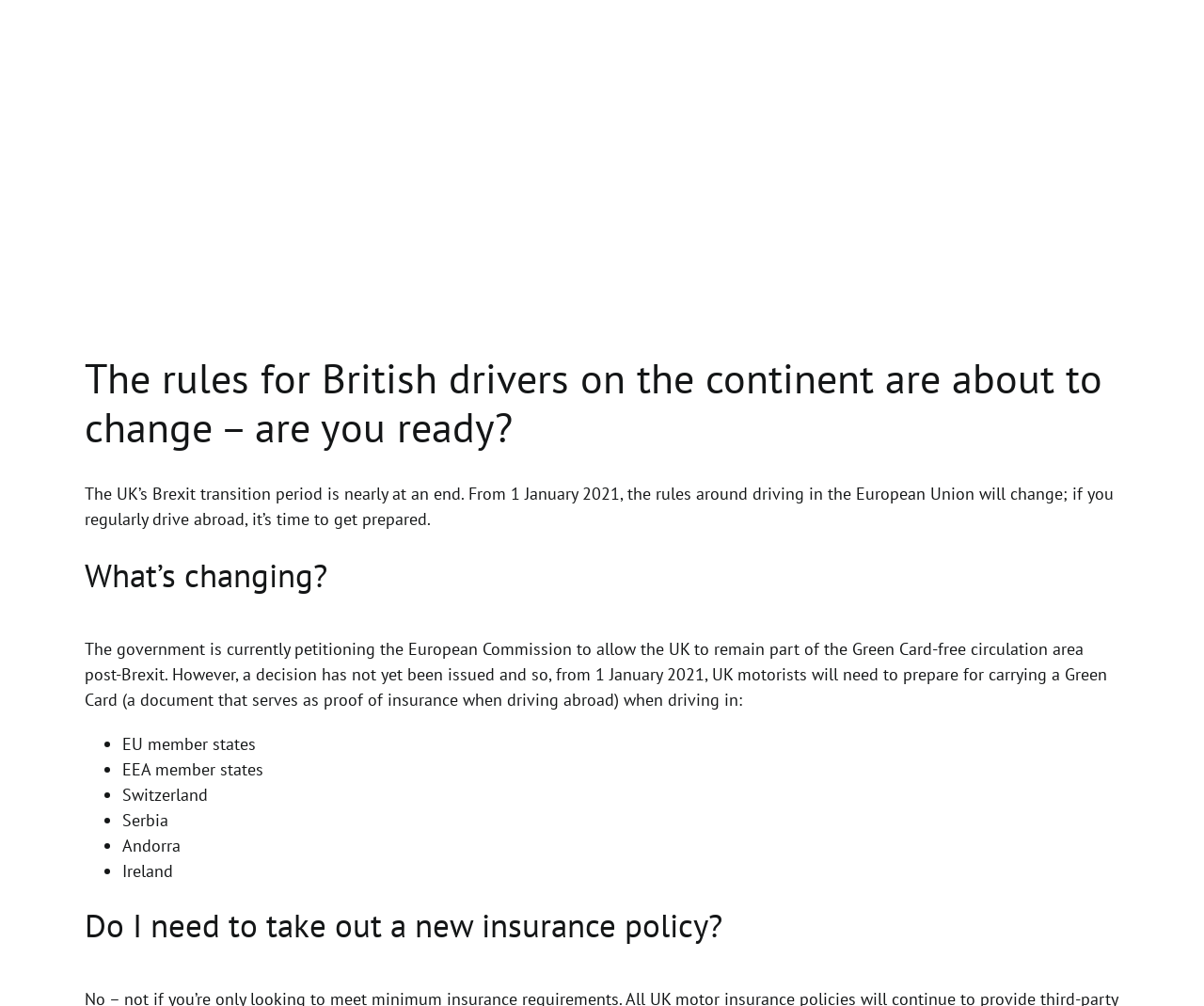Identify the coordinates of the bounding box for the element described below: "Go to Top". Return the coordinates as four float numbers between 0 and 1: [left, top, right, bottom].

[0.904, 0.566, 0.941, 0.599]